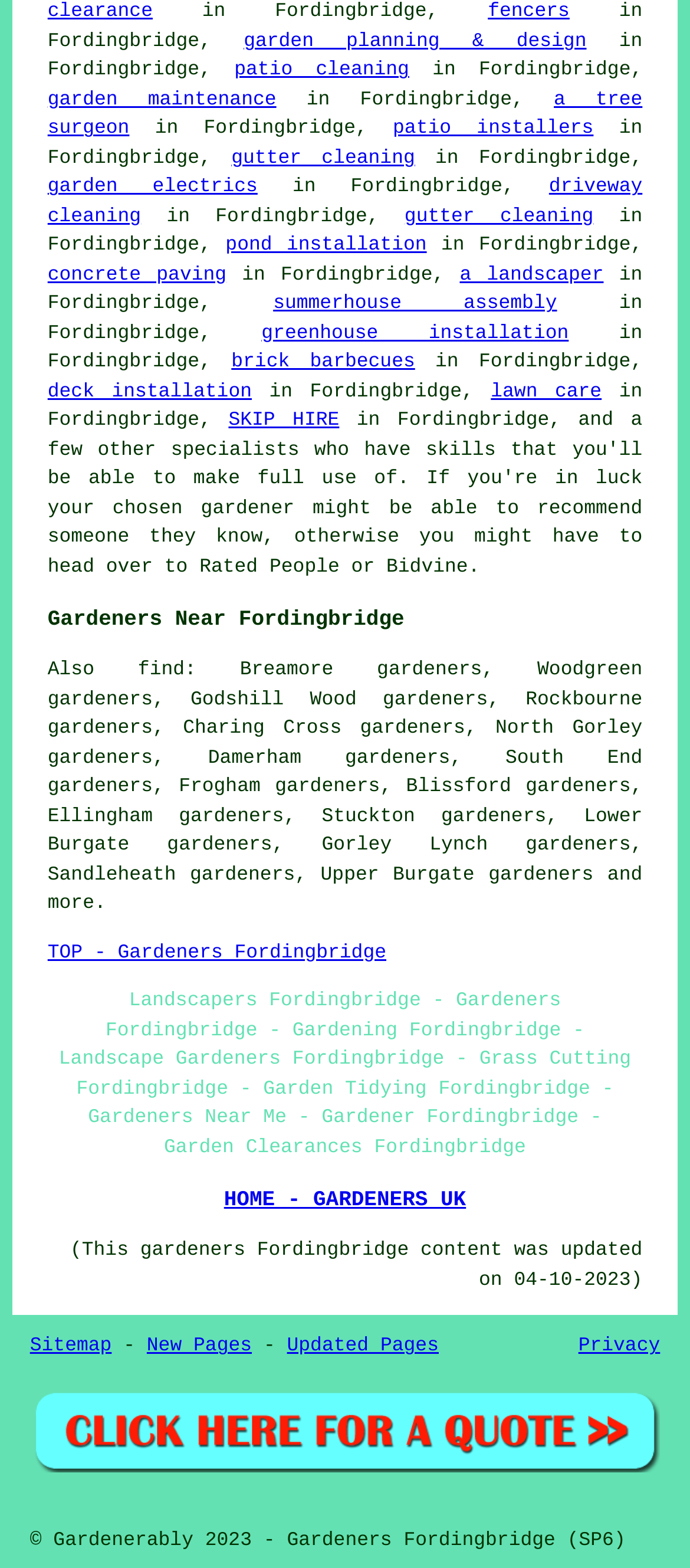Can I find gardeners in nearby areas?
Using the picture, provide a one-word or short phrase answer.

Yes